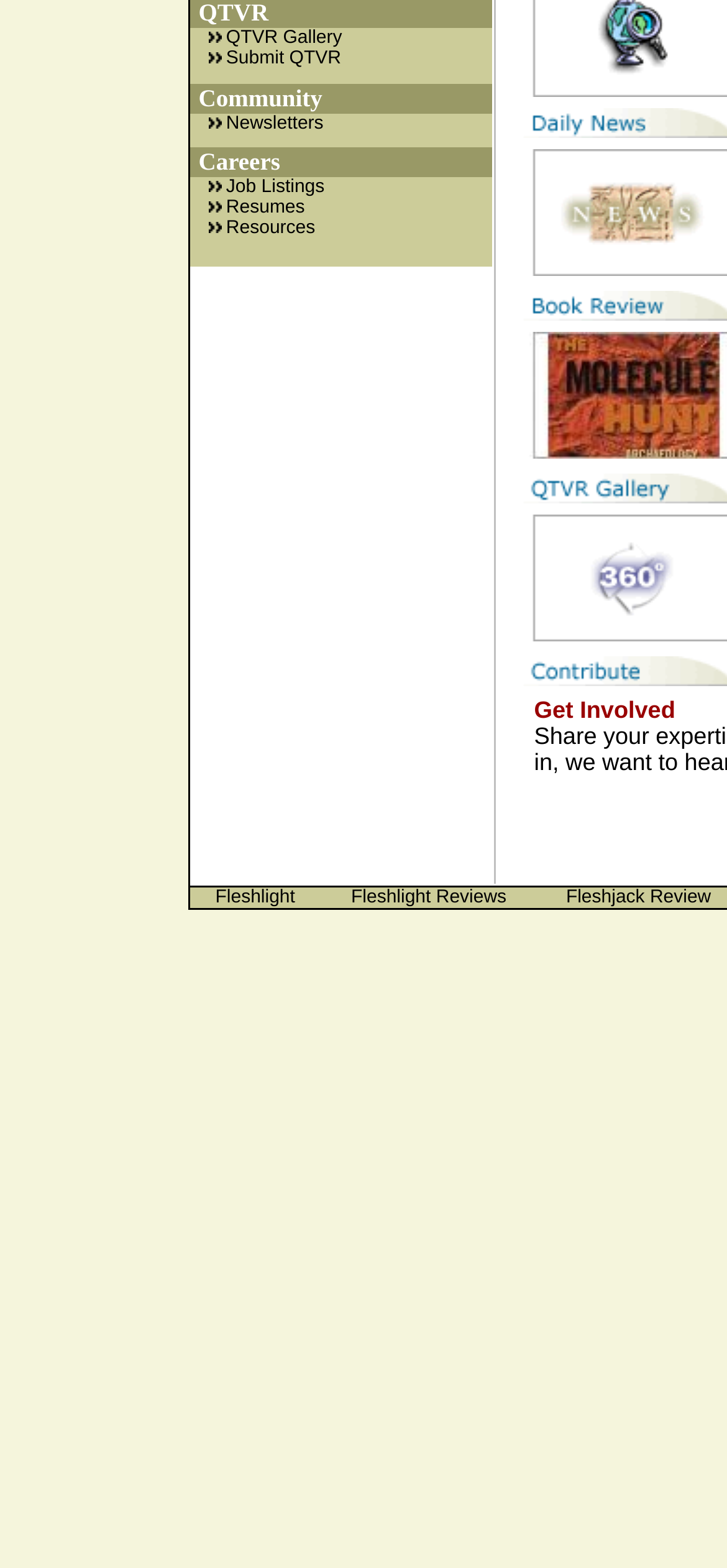Using the format (top-left x, top-left y, bottom-right x, bottom-right y), and given the element description, identify the bounding box coordinates within the screenshot: aria-label="Share on email"

None